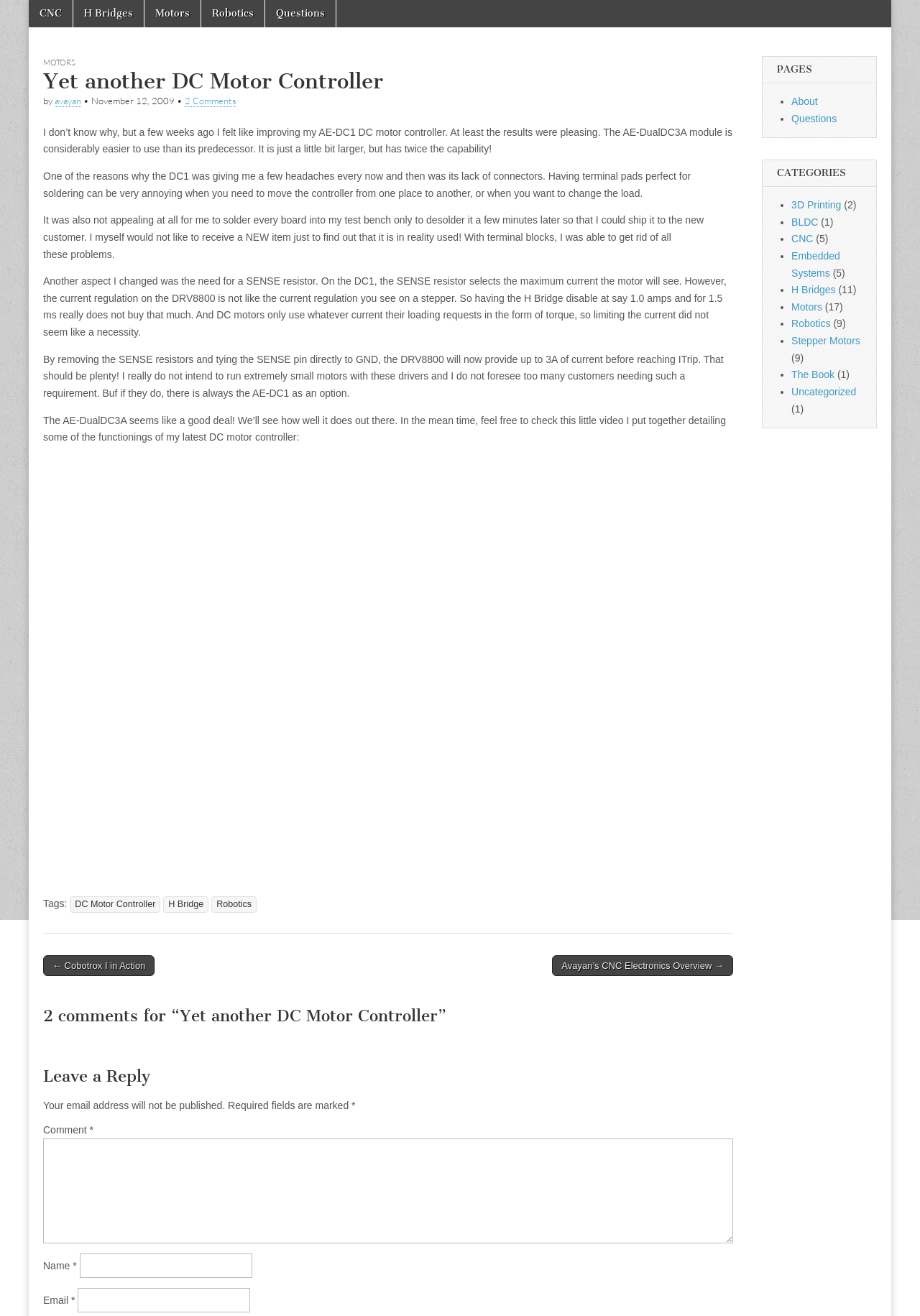What is the maximum current the DRV8800 can provide before reaching ITrip?
Carefully examine the image and provide a detailed answer to the question.

According to the article, by removing the SENSE resistors and tying the SENSE pin directly to GND, the DRV8800 will now provide up to 3A of current before reaching ITrip.